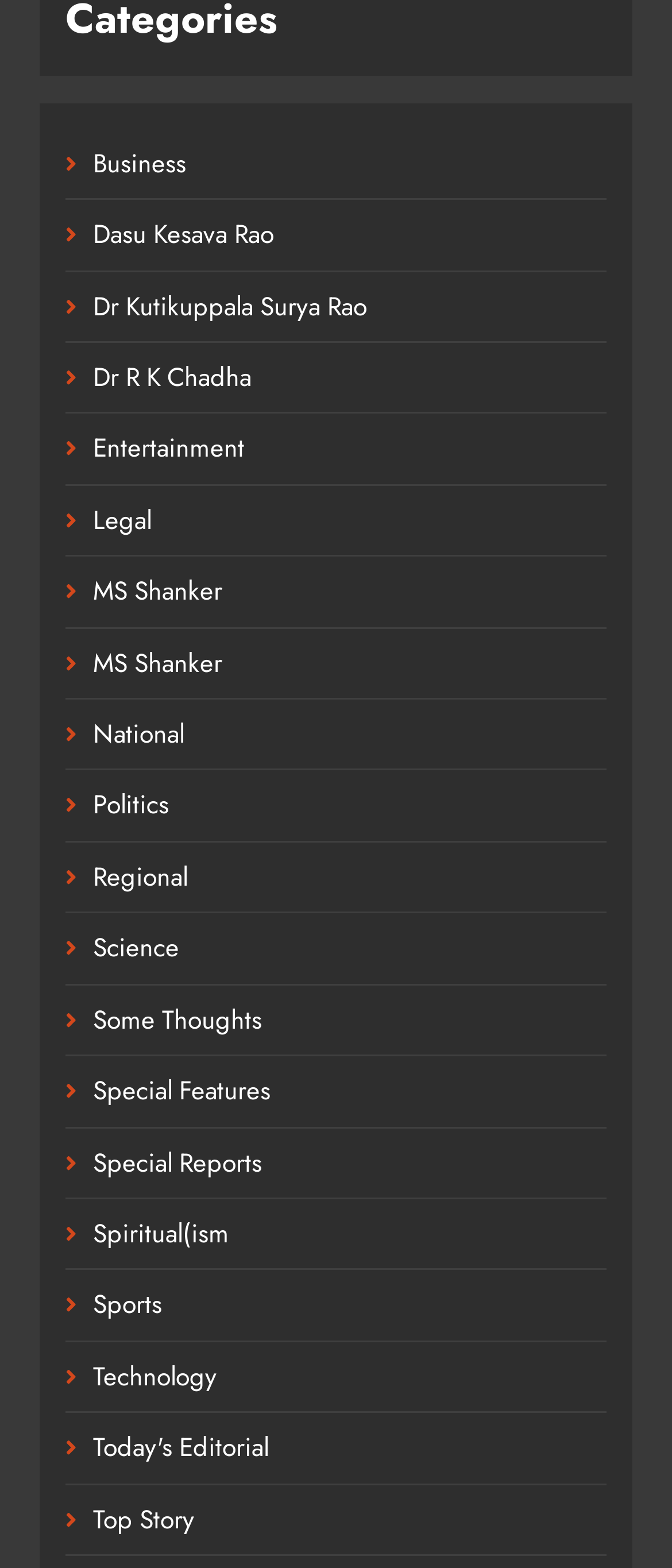What are the main categories on this webpage?
Look at the screenshot and give a one-word or phrase answer.

News categories